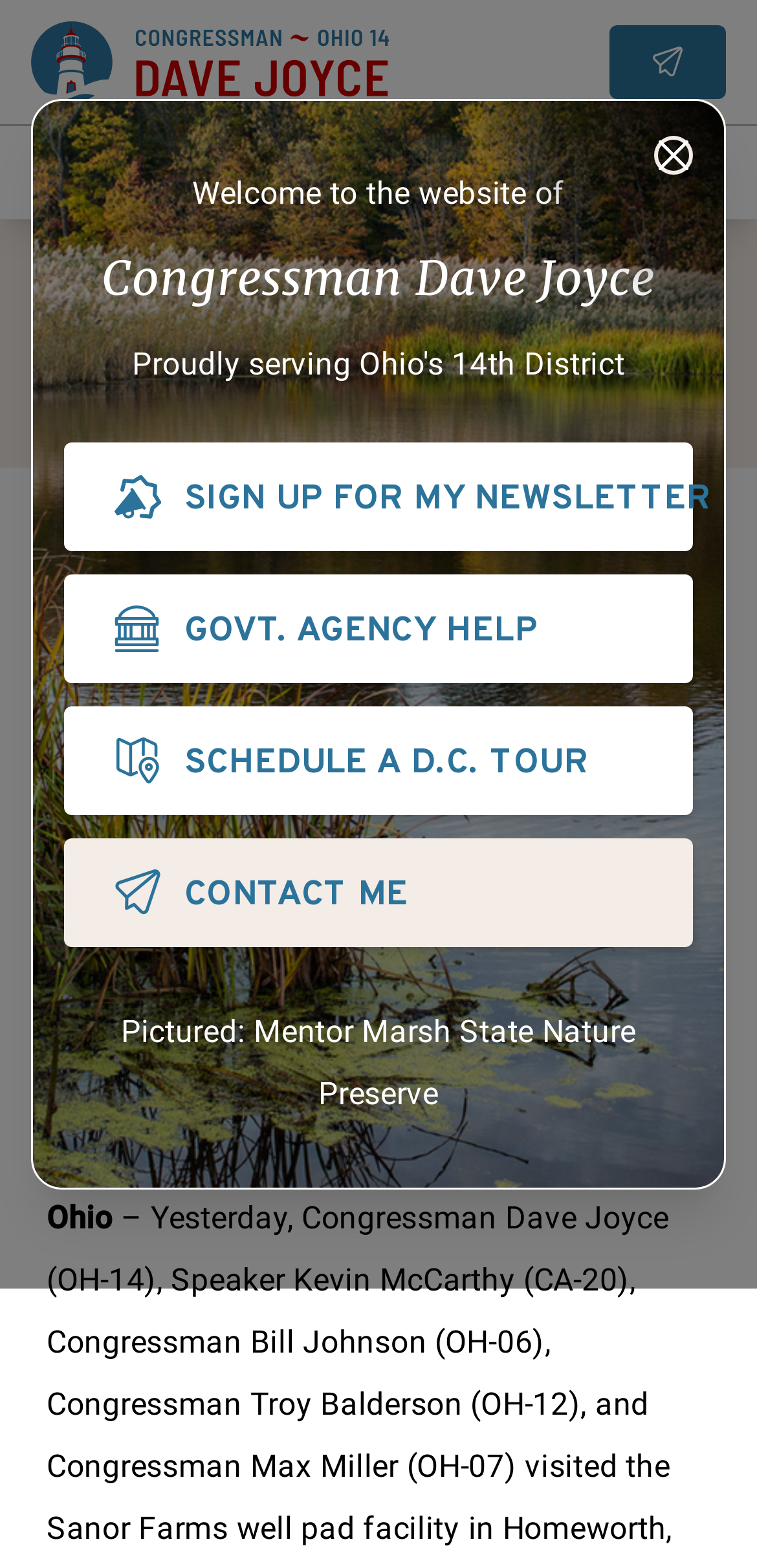Answer the question briefly using a single word or phrase: 
How many links are there in the top navigation menu?

5